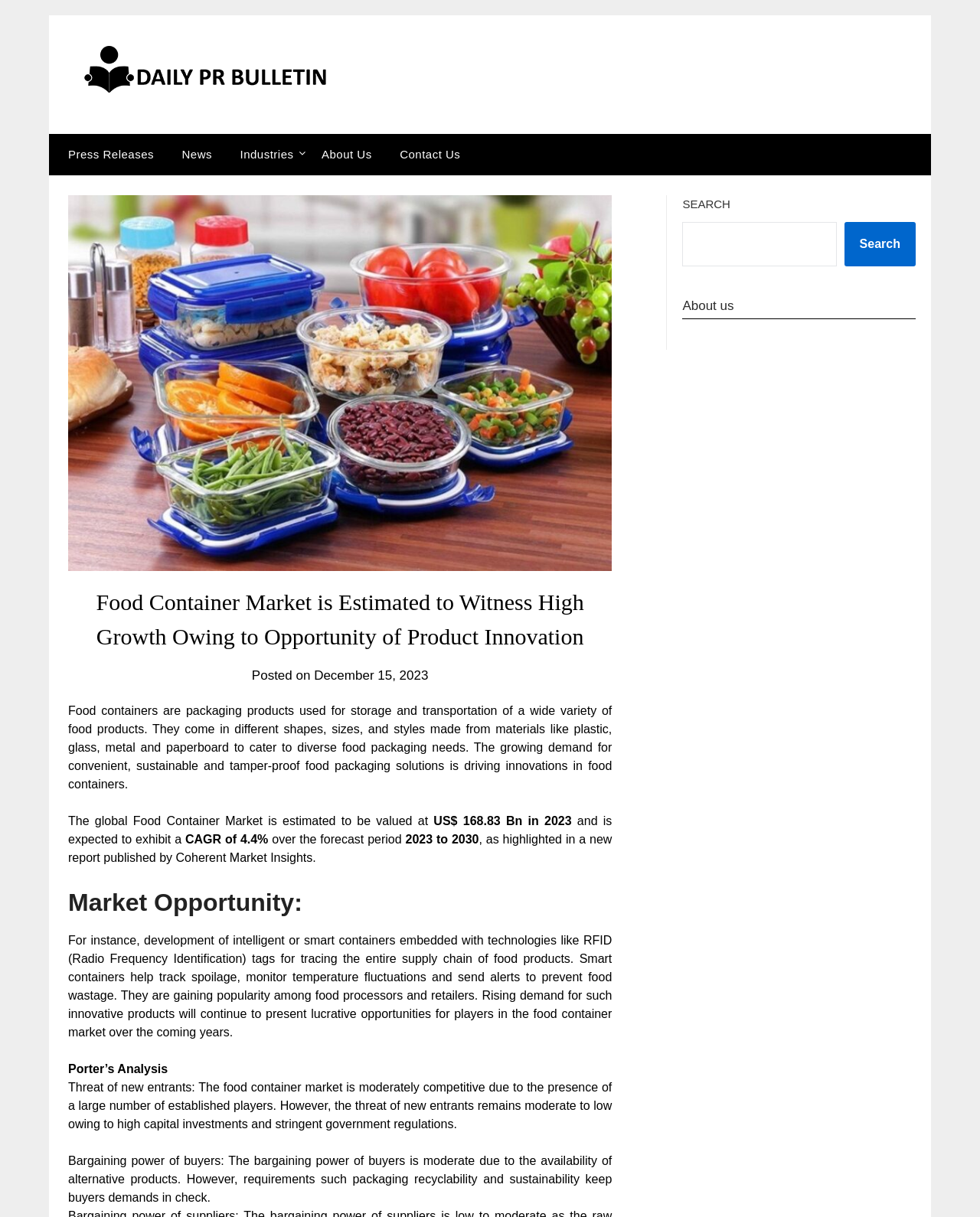What is the bargaining power of buyers in the food container market?
Based on the image, answer the question with a single word or brief phrase.

moderate